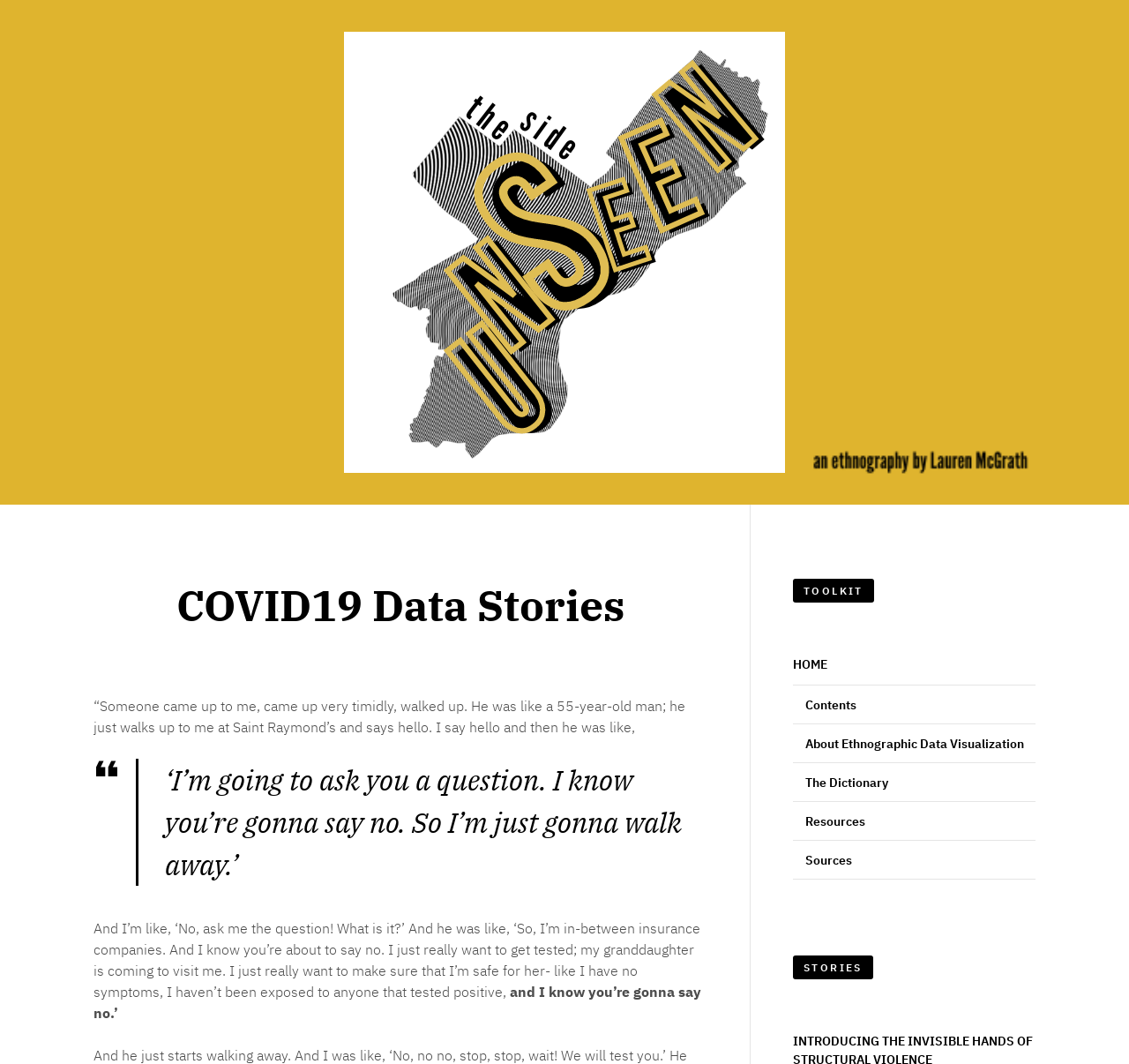Use a single word or phrase to answer the question:
What is the title of the second section?

STORIES